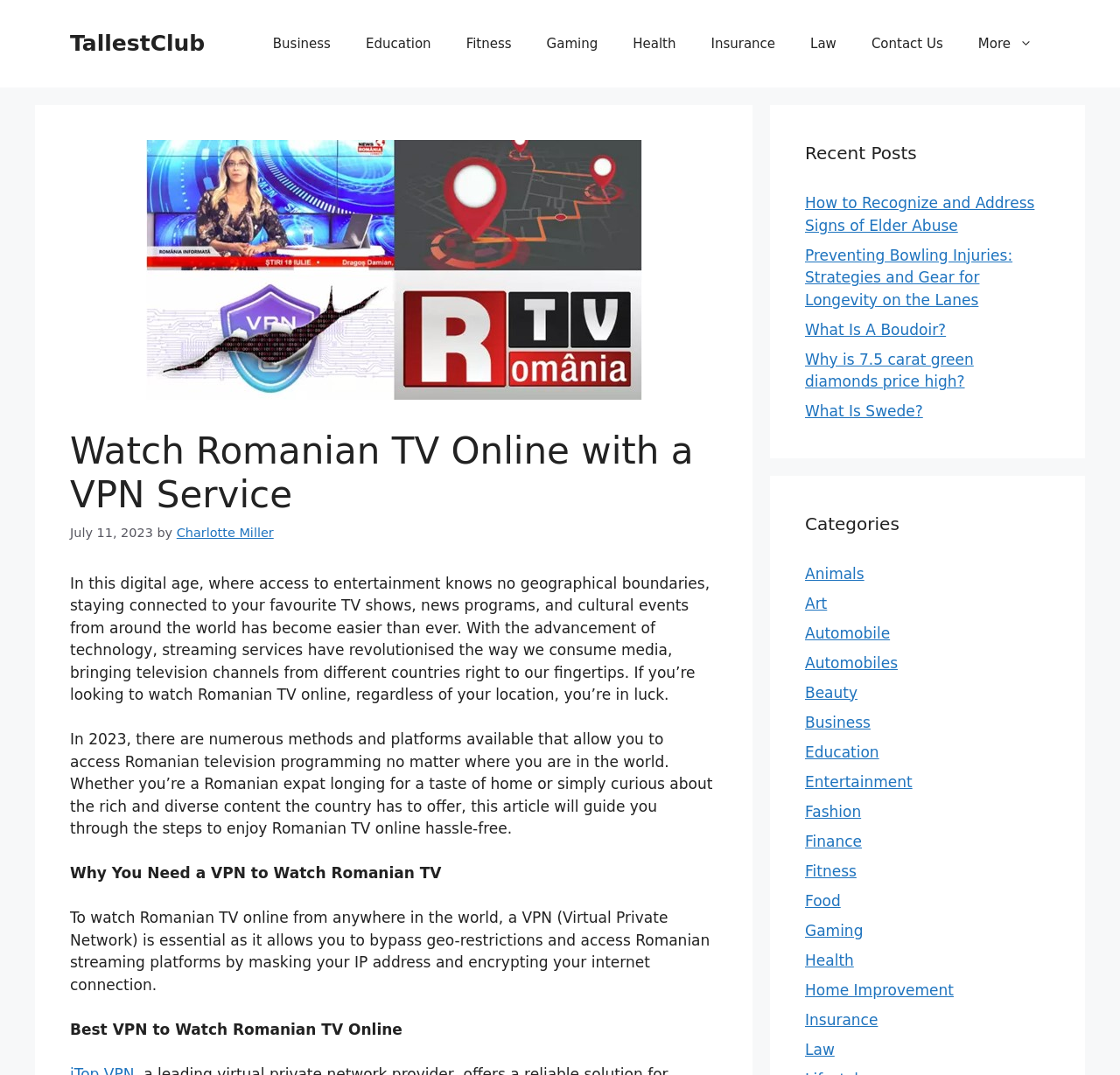Using the image as a reference, answer the following question in as much detail as possible:
What is the author of the article 'Watch Romanian TV Online with a VPN Service'?

The author of the article is mentioned in the link element, which is 'Charlotte Miller'.